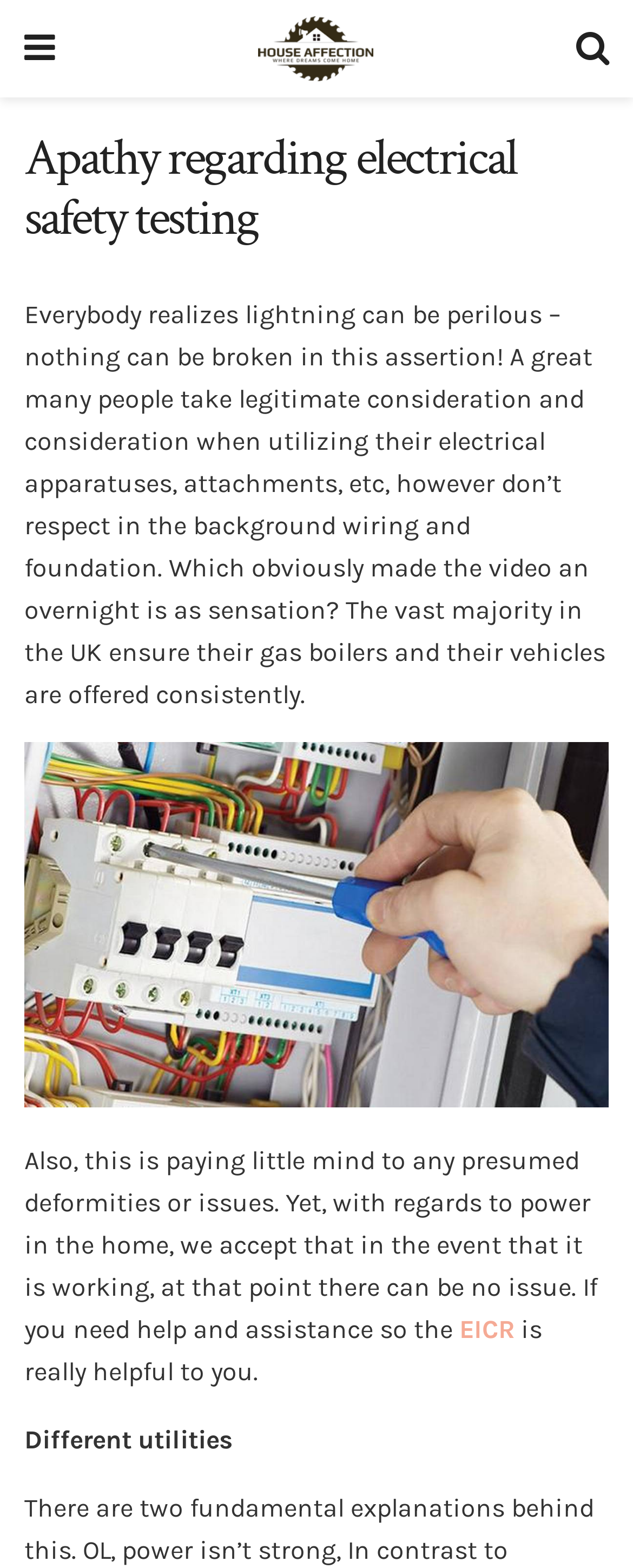Extract the bounding box coordinates for the UI element described as: "EICR".

[0.726, 0.838, 0.813, 0.858]